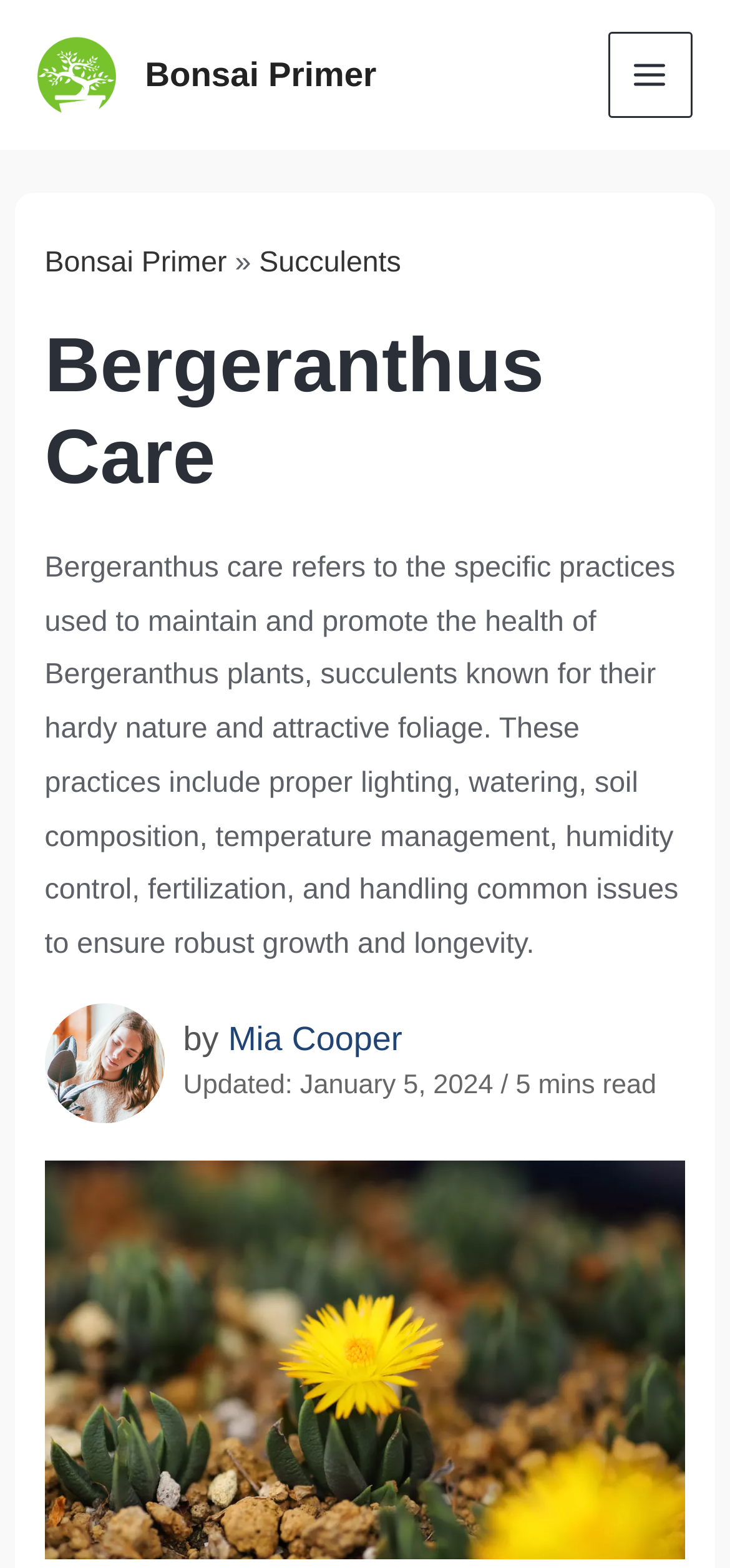What is the topic of the article?
Please use the image to provide a one-word or short phrase answer.

Bergeranthus Care